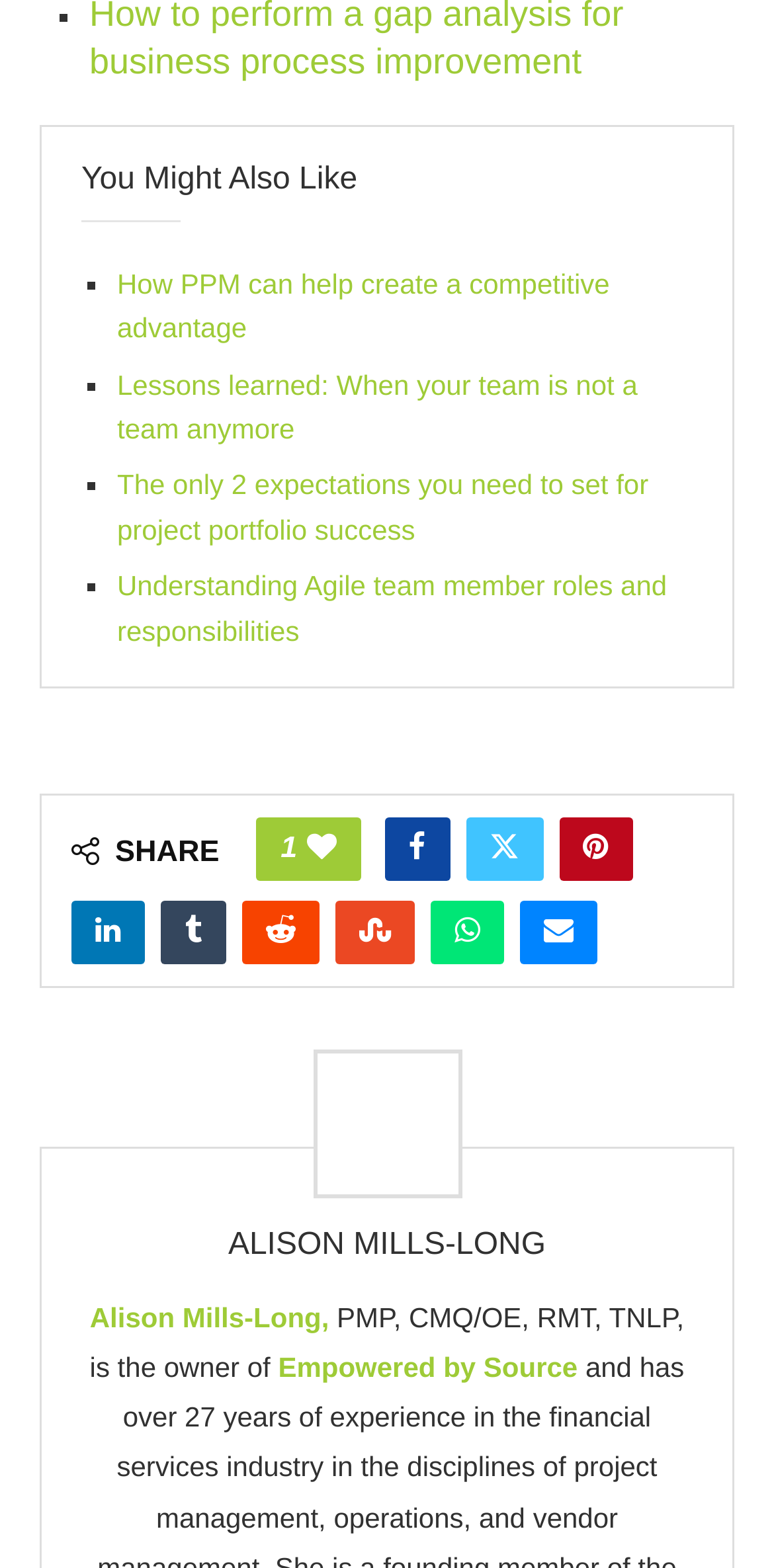What is the profession of Alison Mills-Long?
Kindly offer a detailed explanation using the data available in the image.

Alison Mills-Long's profession is mentioned as PMP, CMQ/OE, RMT, TNLP, which is a part of the StaticText element with bounding box coordinates [0.116, 0.83, 0.884, 0.882].